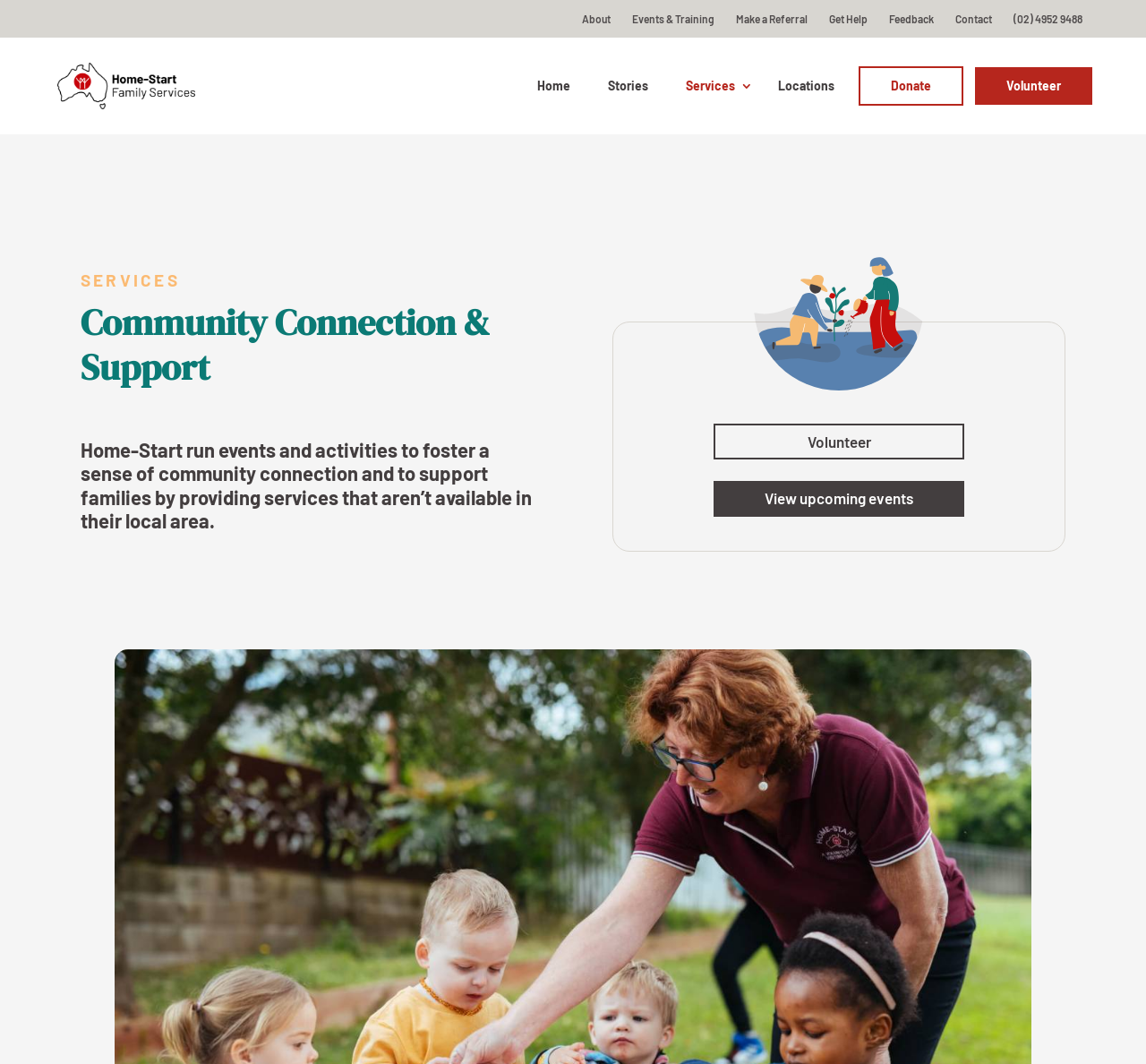What is the organization's name?
Using the visual information, answer the question in a single word or phrase.

Home-Start